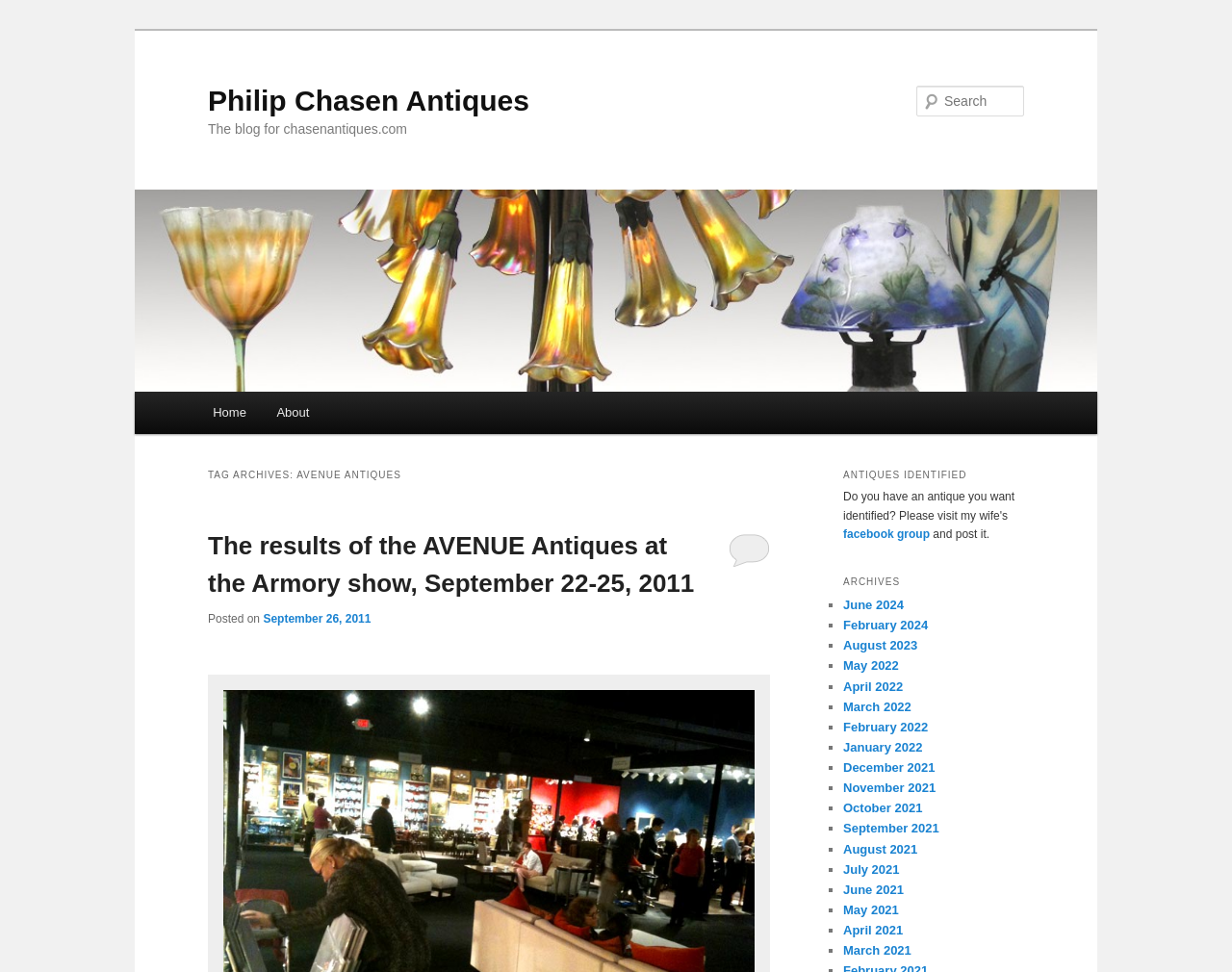Identify the bounding box coordinates for the element you need to click to achieve the following task: "Search for antiques". The coordinates must be four float values ranging from 0 to 1, formatted as [left, top, right, bottom].

[0.744, 0.088, 0.831, 0.12]